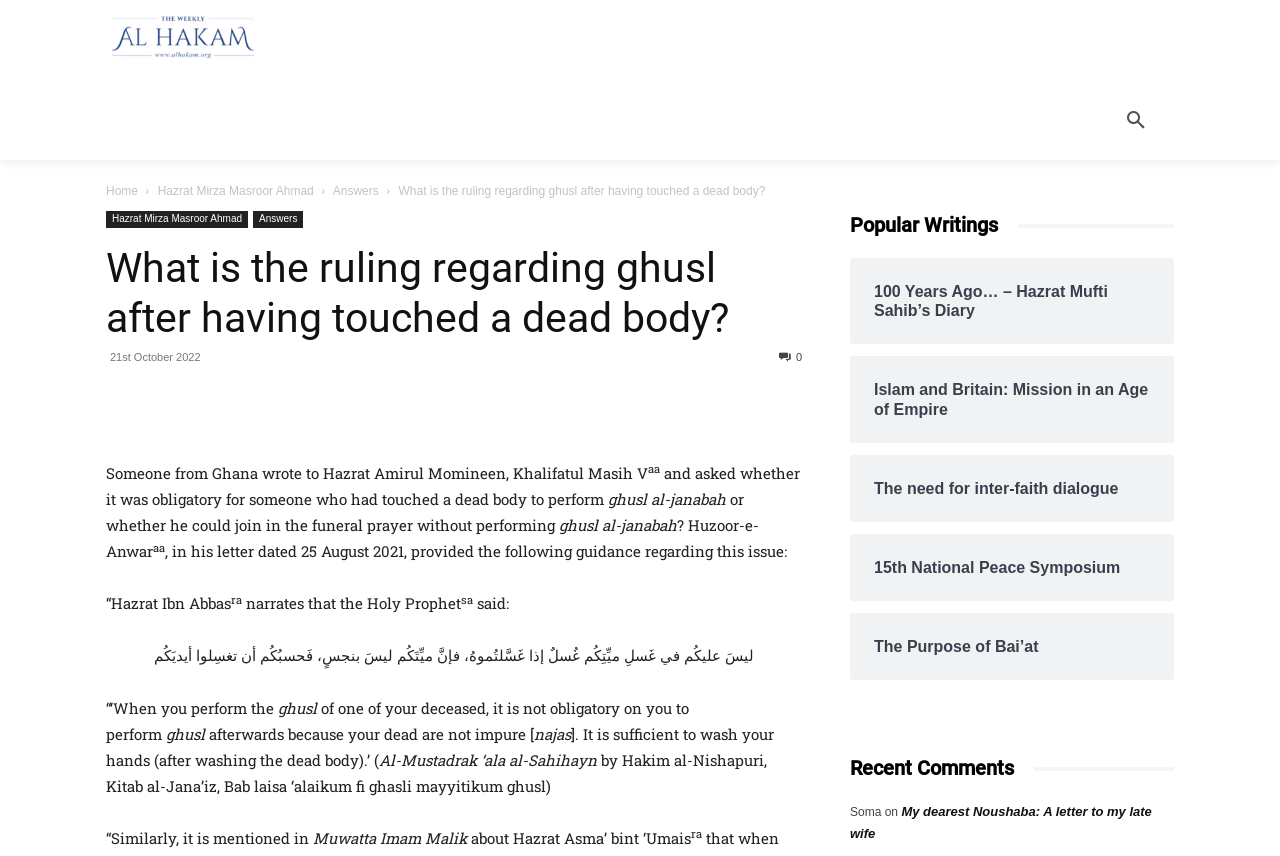Bounding box coordinates should be in the format (top-left x, top-left y, bottom-right x, bottom-right y) and all values should be floating point numbers between 0 and 1. Determine the bounding box coordinate for the UI element described as: title="YouTube"

None